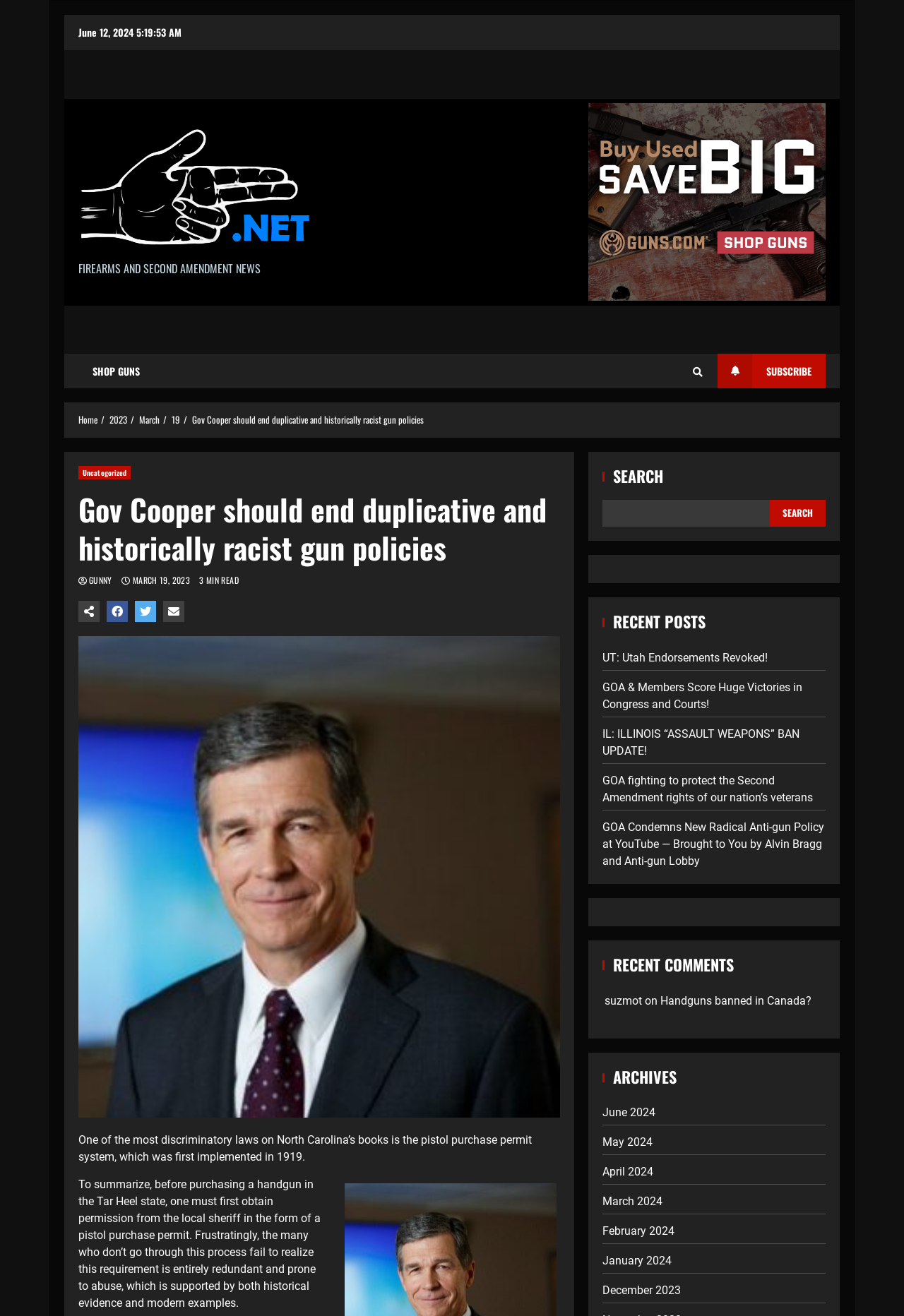Find the bounding box coordinates of the element's region that should be clicked in order to follow the given instruction: "Click the XSCULPT link". The coordinates should consist of four float numbers between 0 and 1, i.e., [left, top, right, bottom].

None